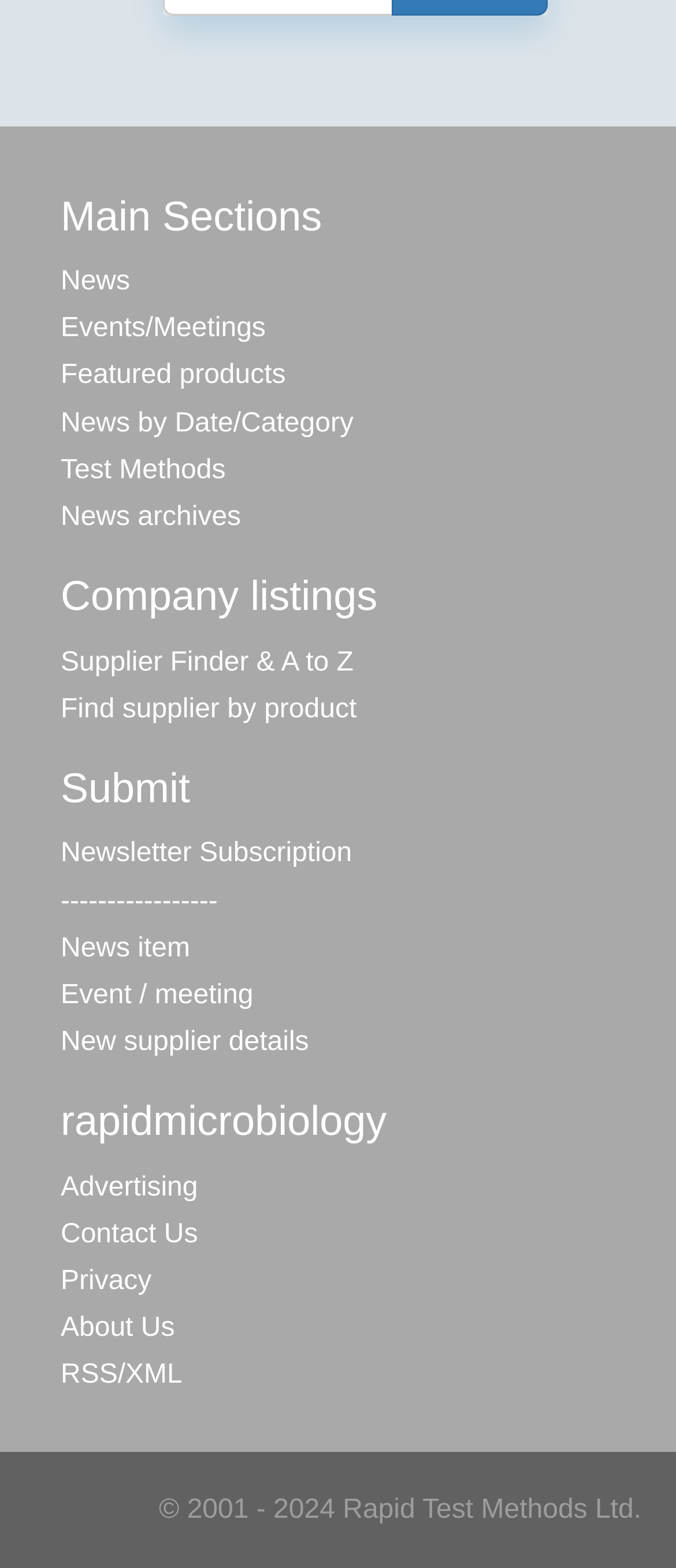Specify the bounding box coordinates of the area to click in order to follow the given instruction: "Contact Us."

[0.09, 0.778, 0.293, 0.796]